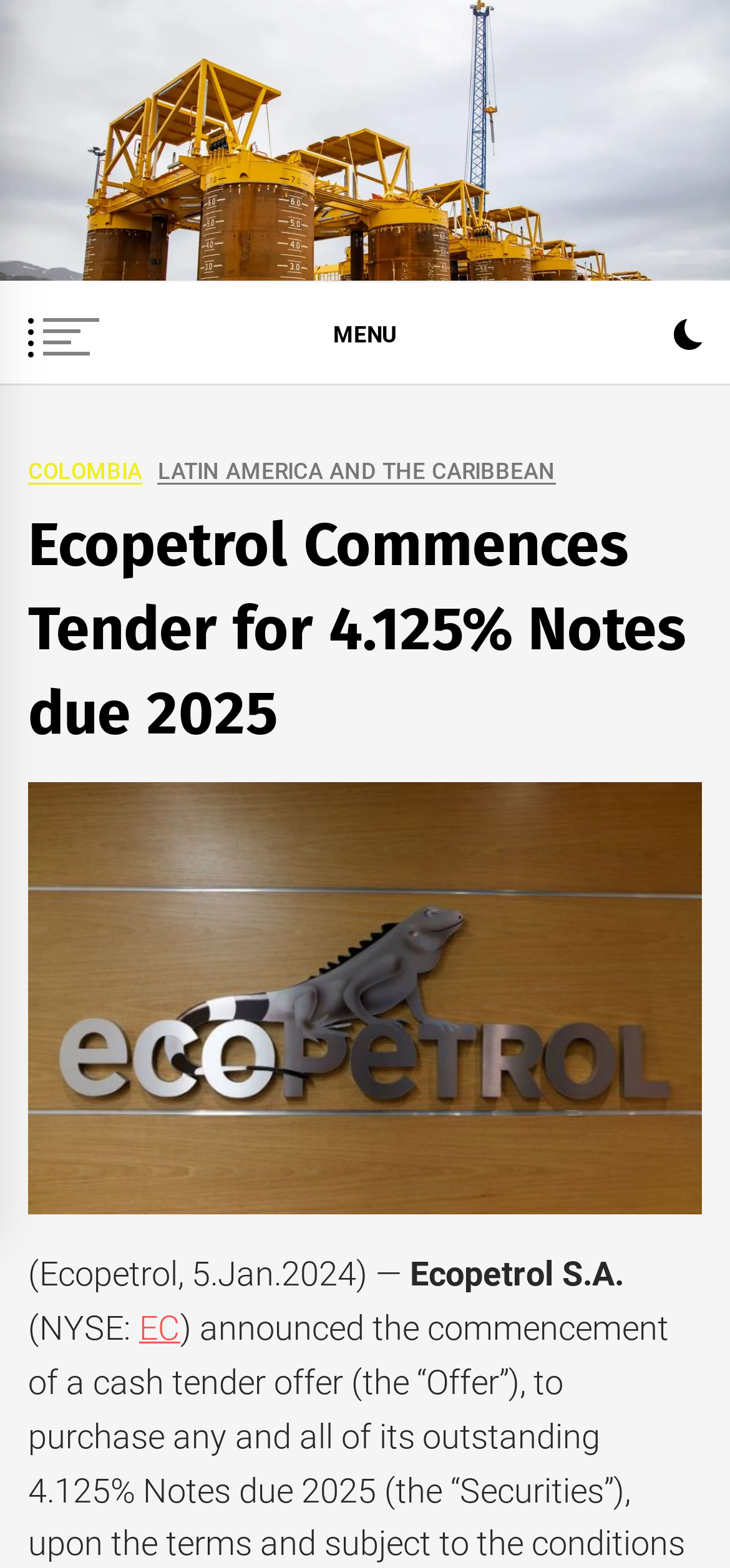Provide a short answer to the following question with just one word or phrase: What is the region of focus for the energy news?

Latin America and the Caribbean